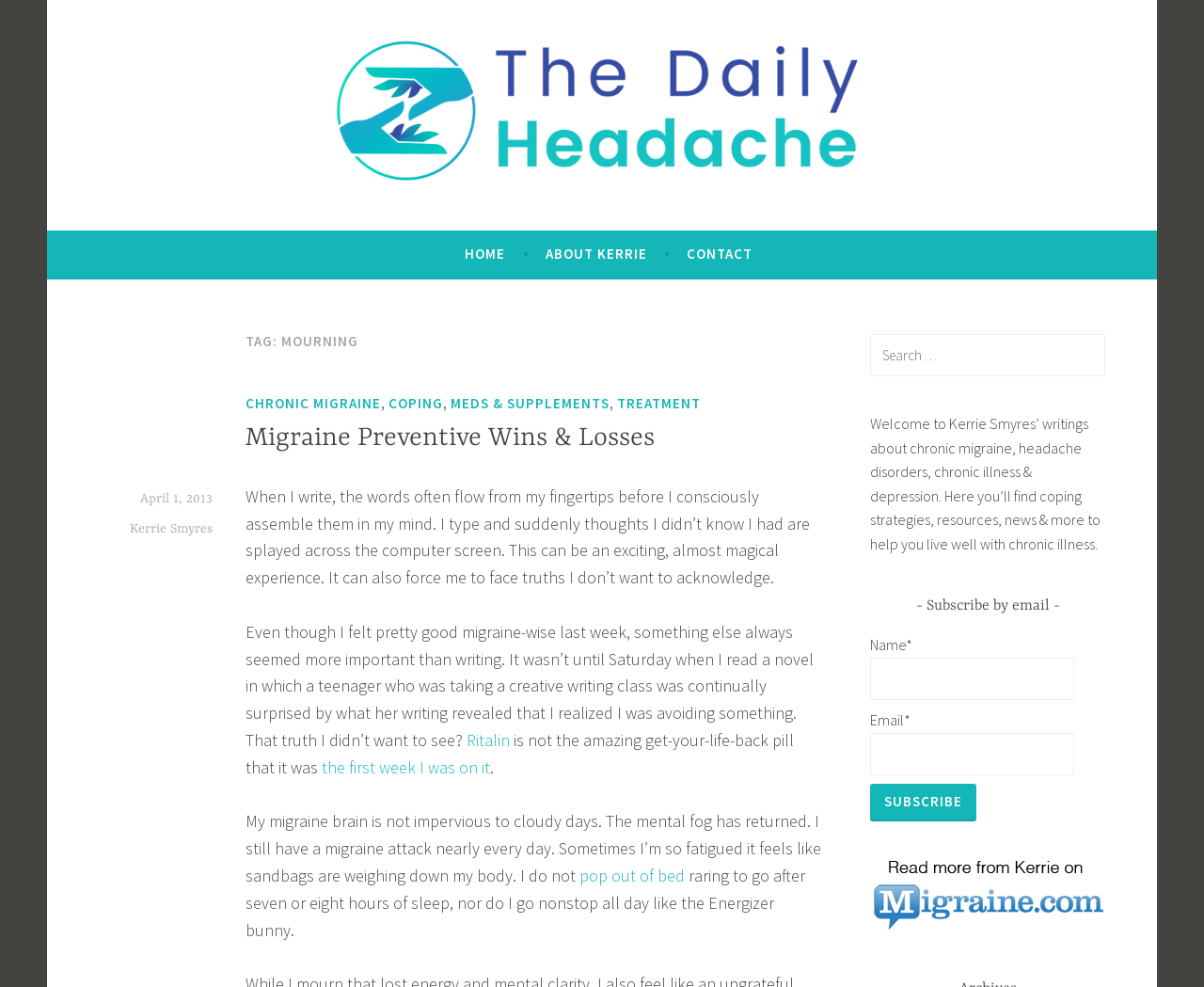Please find the bounding box coordinates of the clickable region needed to complete the following instruction: "Click on the 'CONTACT' link". The bounding box coordinates must consist of four float numbers between 0 and 1, i.e., [left, top, right, bottom].

[0.57, 0.24, 0.625, 0.274]